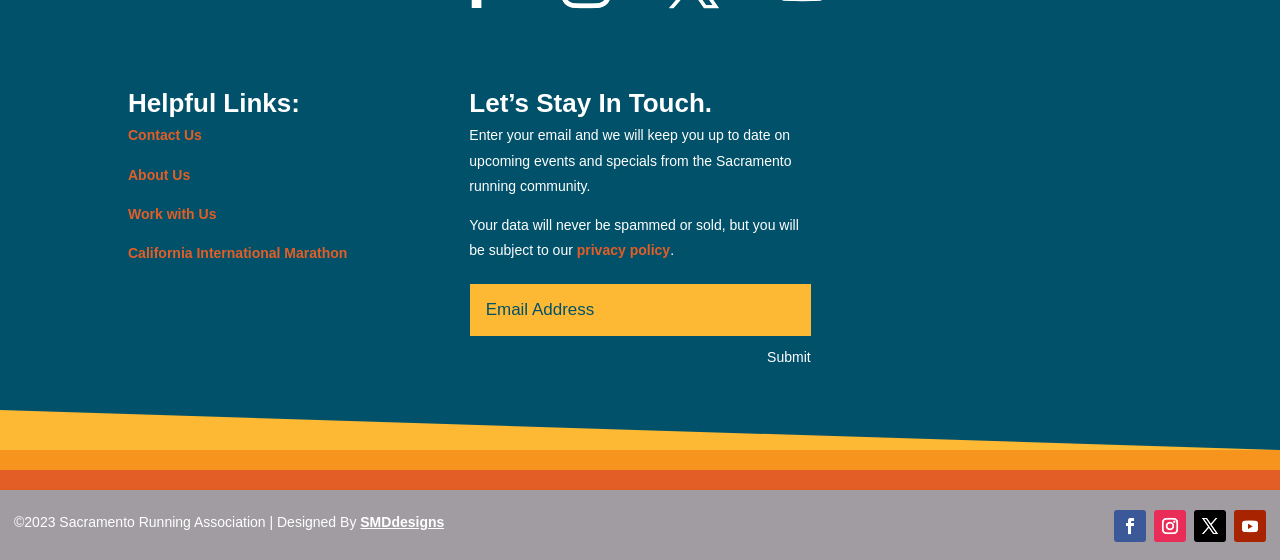Determine the bounding box coordinates of the clickable region to follow the instruction: "Check privacy policy".

[0.451, 0.432, 0.524, 0.461]